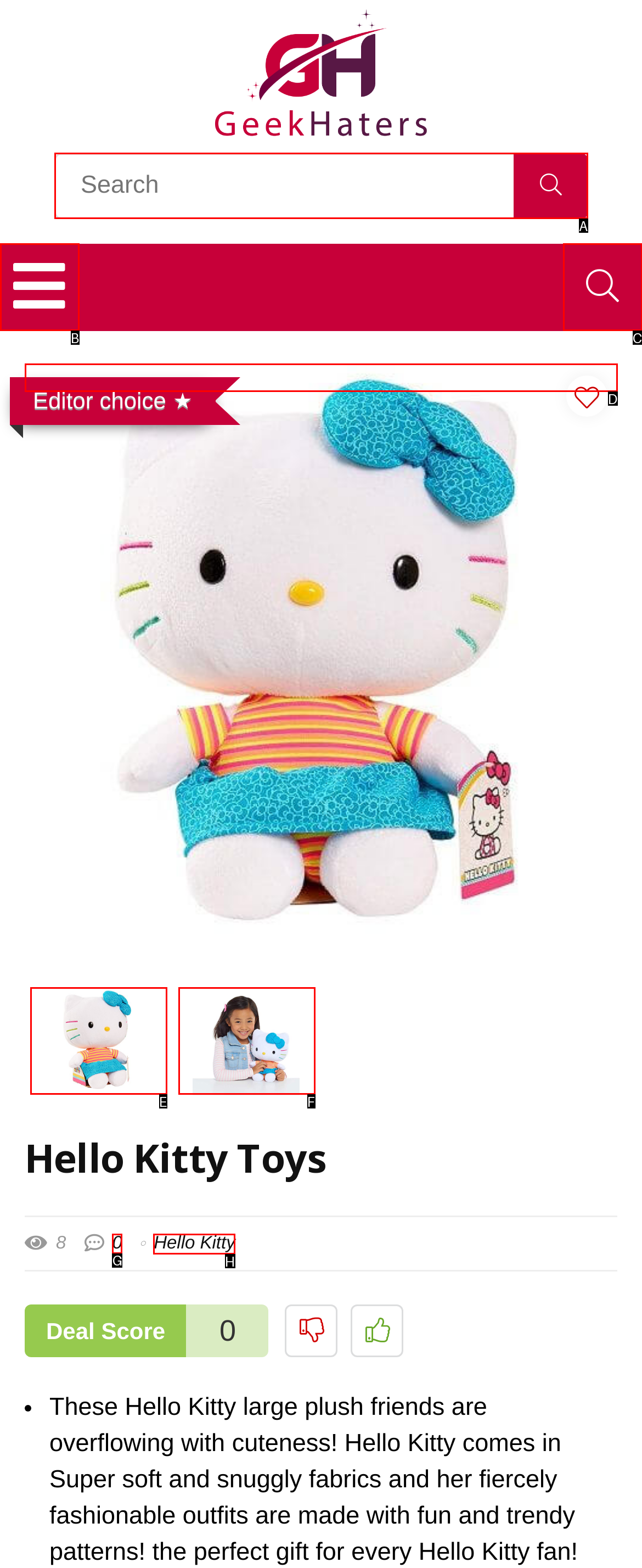What option should you select to complete this task: Go to Hello Kitty page? Indicate your answer by providing the letter only.

H